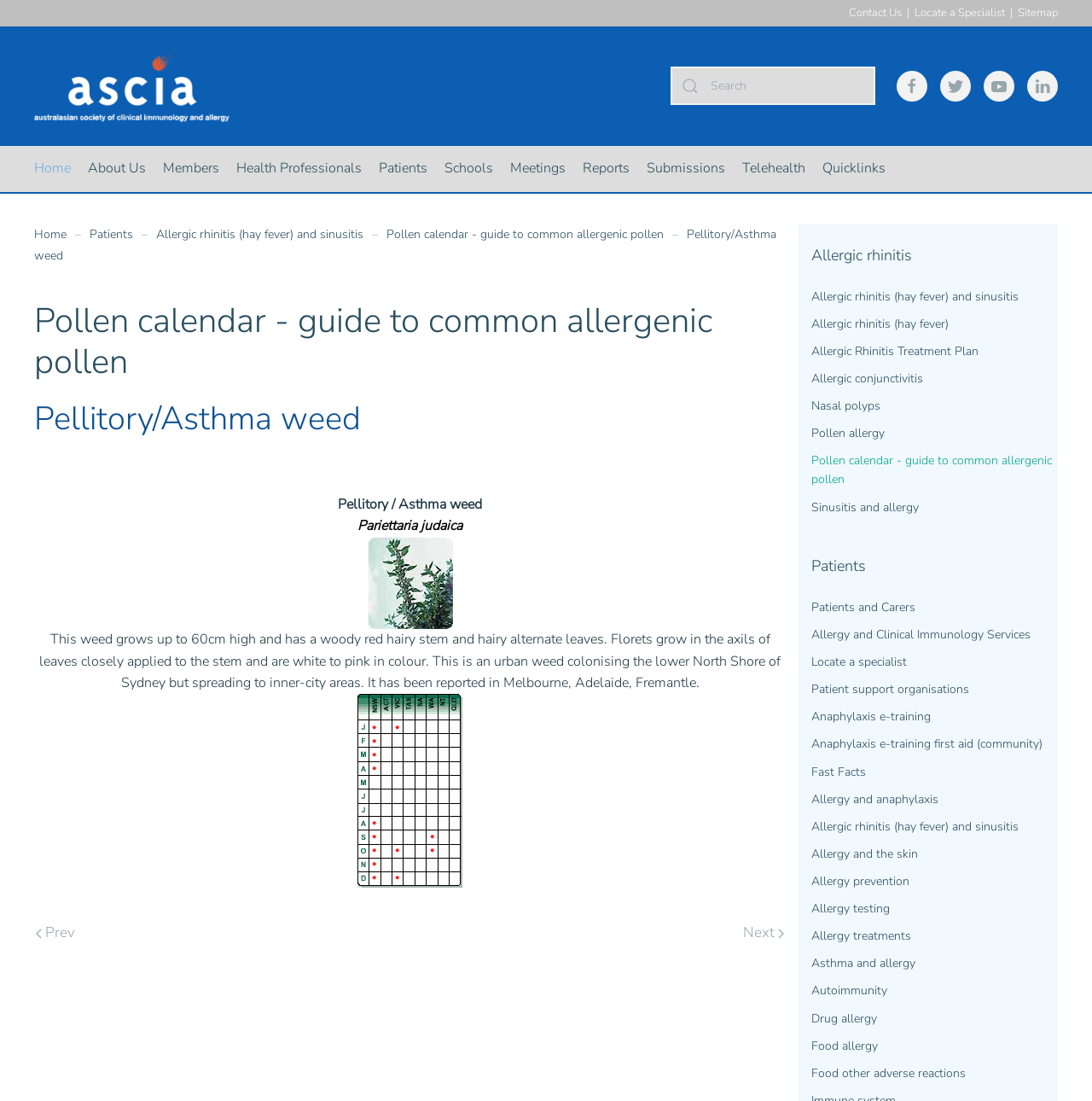Determine the bounding box coordinates (top-left x, top-left y, bottom-right x, bottom-right y) of the UI element described in the following text: Food allergy

[0.743, 0.938, 0.969, 0.963]